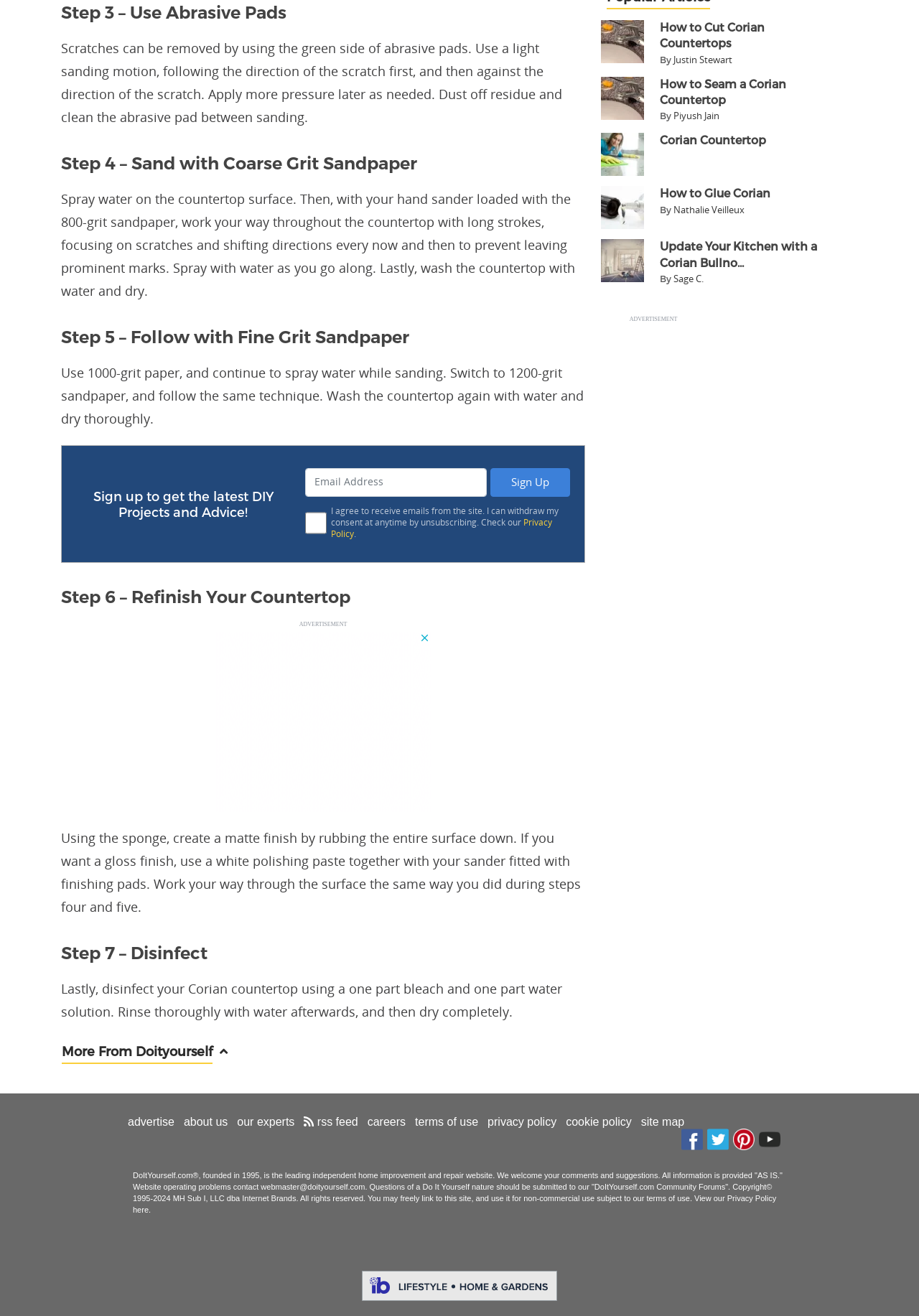What is the purpose of spraying water during the sanding process?
Using the visual information, respond with a single word or phrase.

To prevent leaving prominent marks